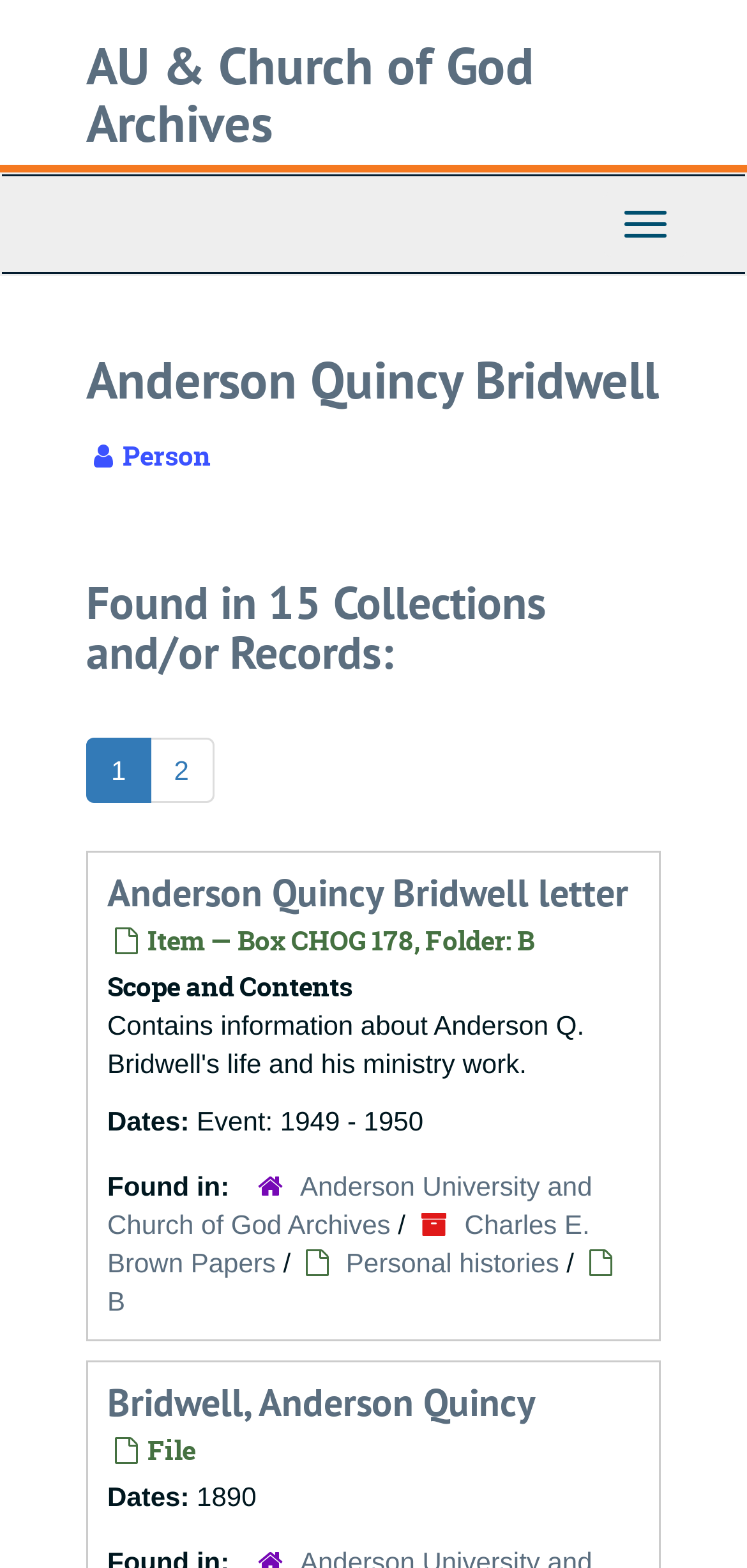Pinpoint the bounding box coordinates of the clickable area necessary to execute the following instruction: "Explore the Charles E. Brown Papers". The coordinates should be given as four float numbers between 0 and 1, namely [left, top, right, bottom].

[0.144, 0.771, 0.789, 0.815]